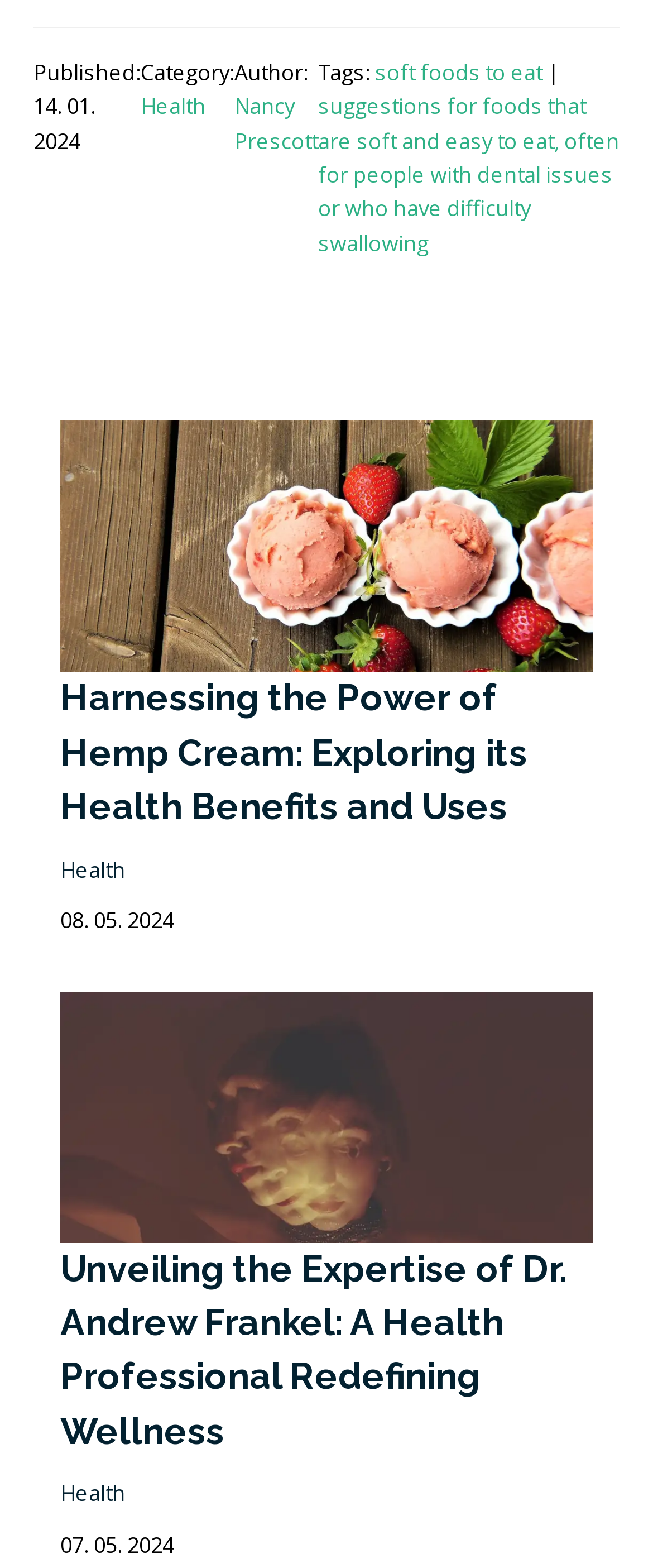Locate the bounding box coordinates of the area that needs to be clicked to fulfill the following instruction: "Click on the 'Health' category link". The coordinates should be in the format of four float numbers between 0 and 1, namely [left, top, right, bottom].

[0.215, 0.058, 0.315, 0.077]